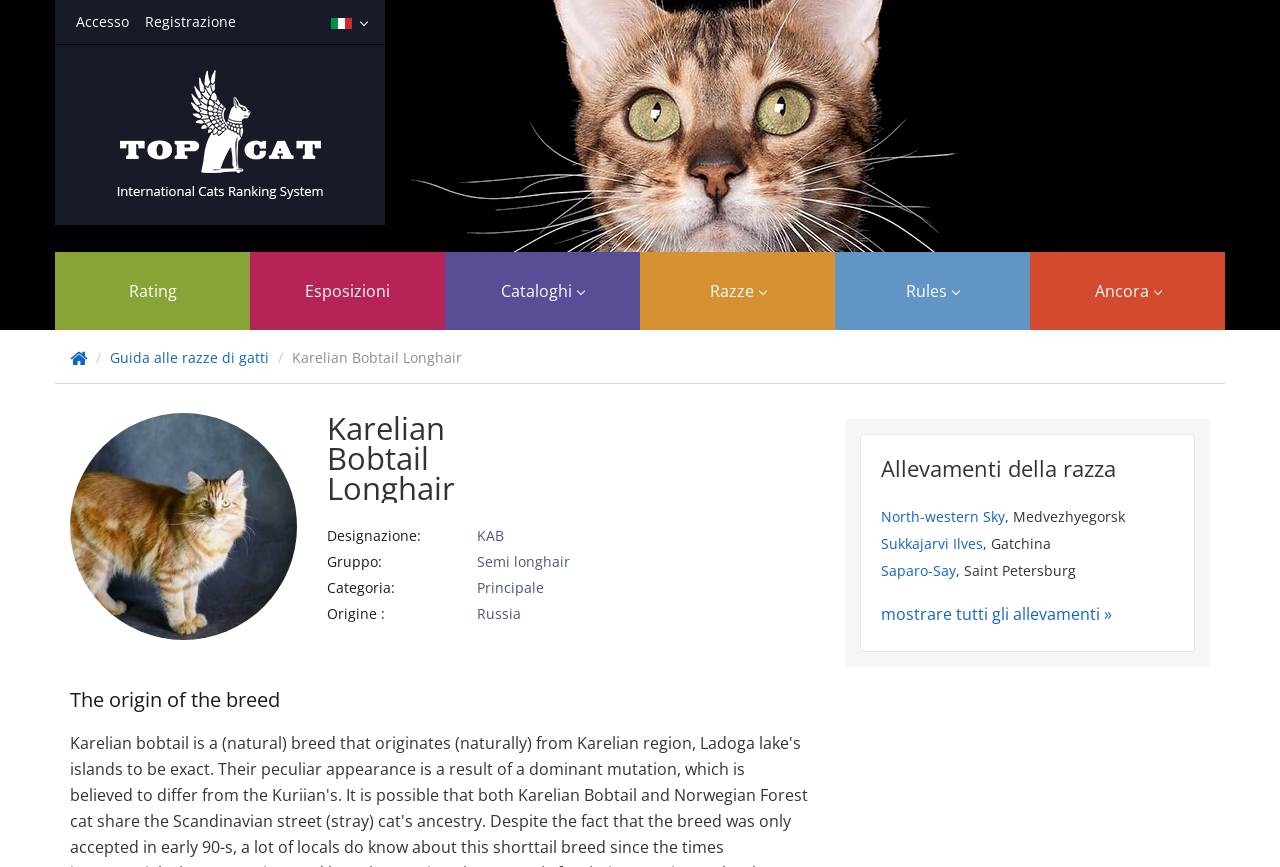Can you find the bounding box coordinates for the element to click on to achieve the instruction: "Click on the 'Accesso' link"?

[0.056, 0.005, 0.107, 0.046]